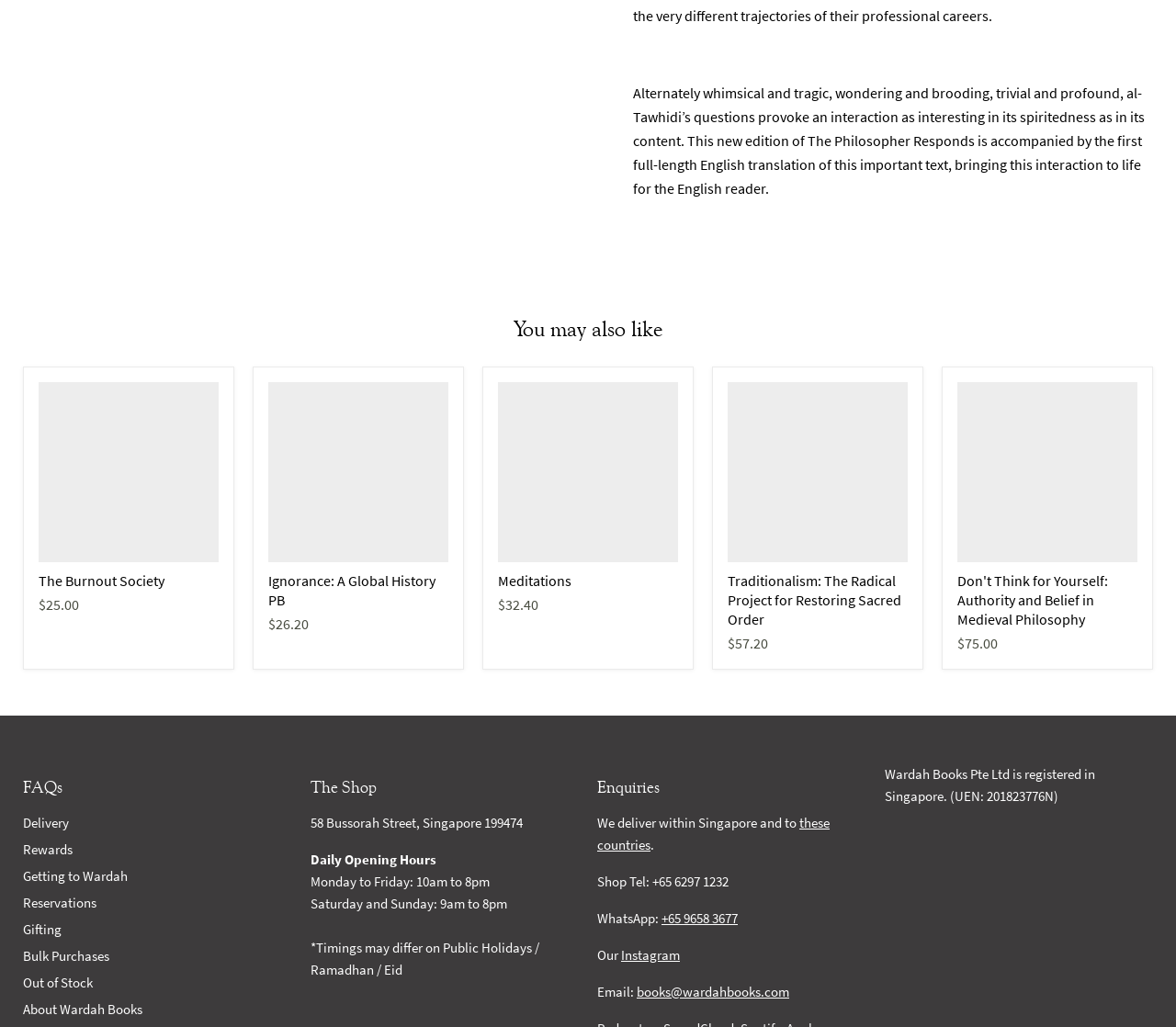Locate the bounding box coordinates of the element to click to perform the following action: 'Call the shop'. The coordinates should be given as four float values between 0 and 1, in the form of [left, top, right, bottom].

[0.508, 0.85, 0.62, 0.867]